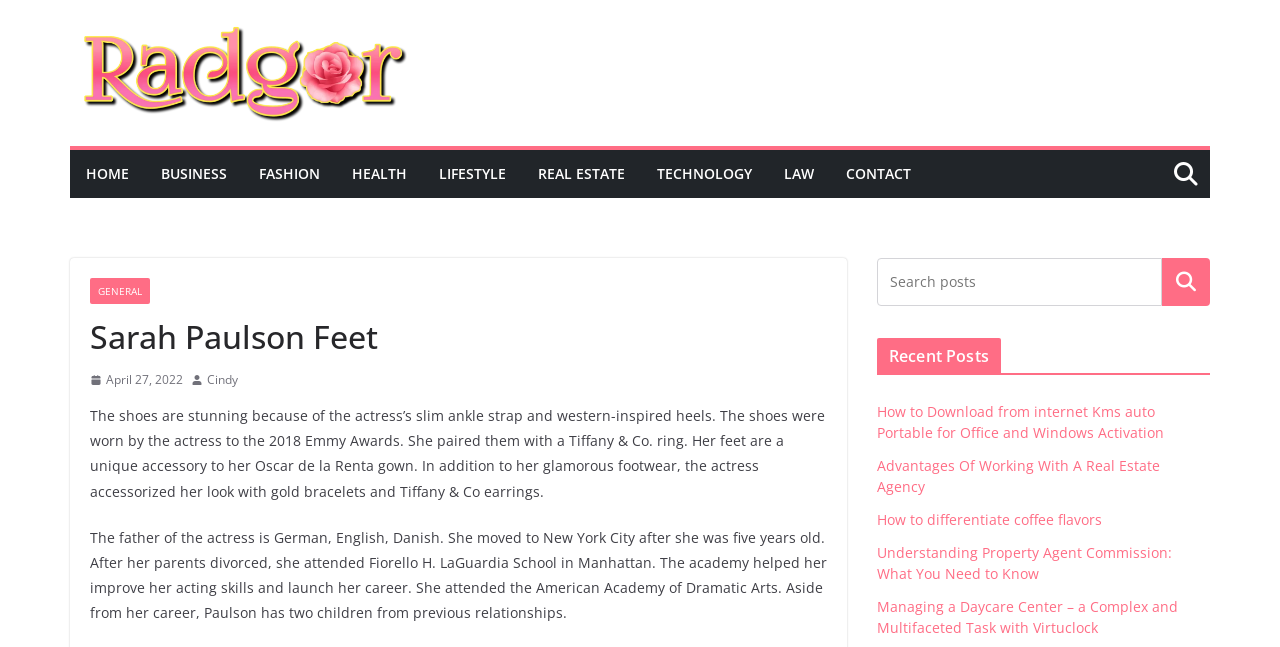Please provide a one-word or short phrase answer to the question:
What is the type of heels worn by the actress?

Western-inspired